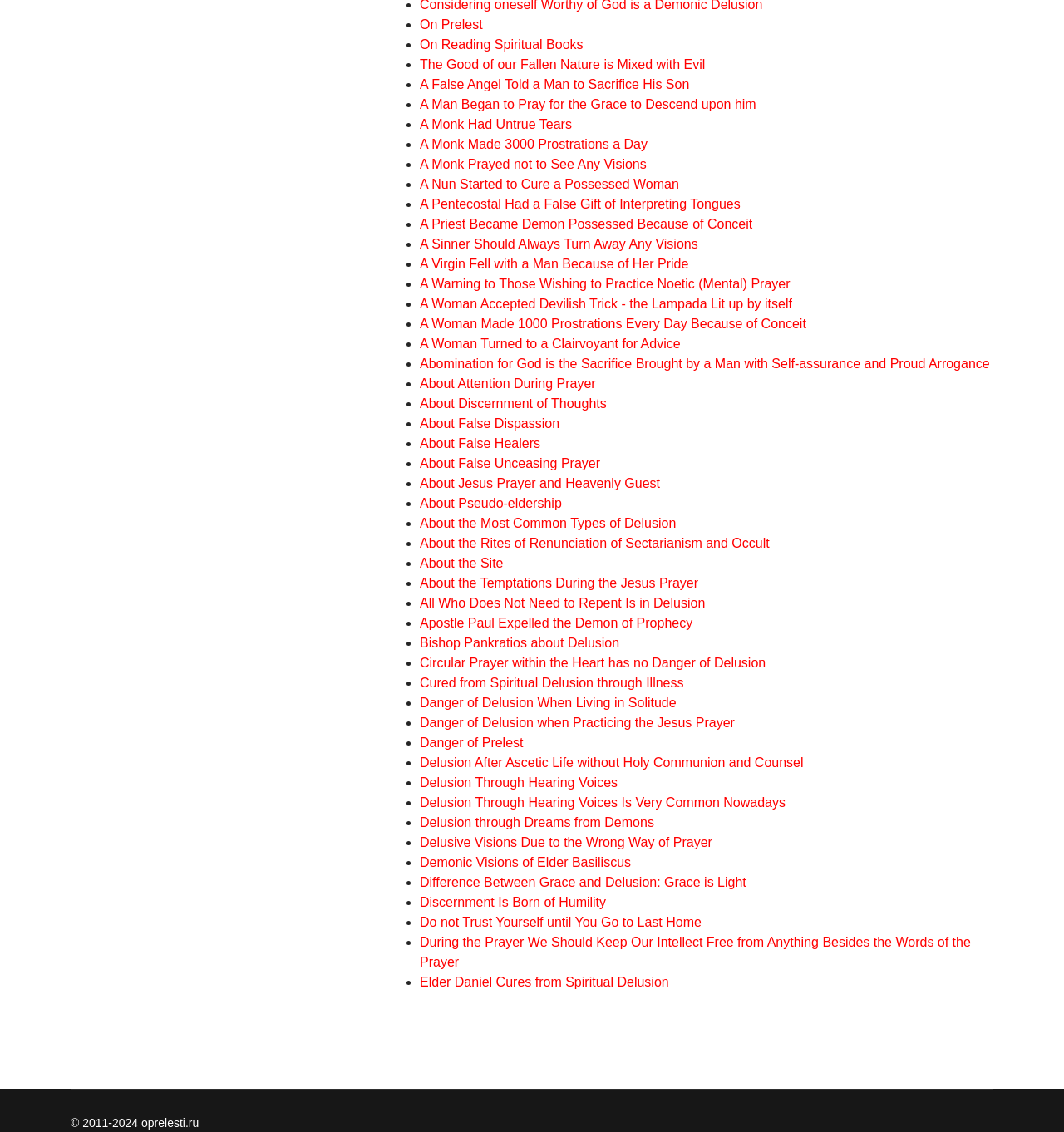Respond with a single word or short phrase to the following question: 
Are the links on the webpage organized in a list?

Yes